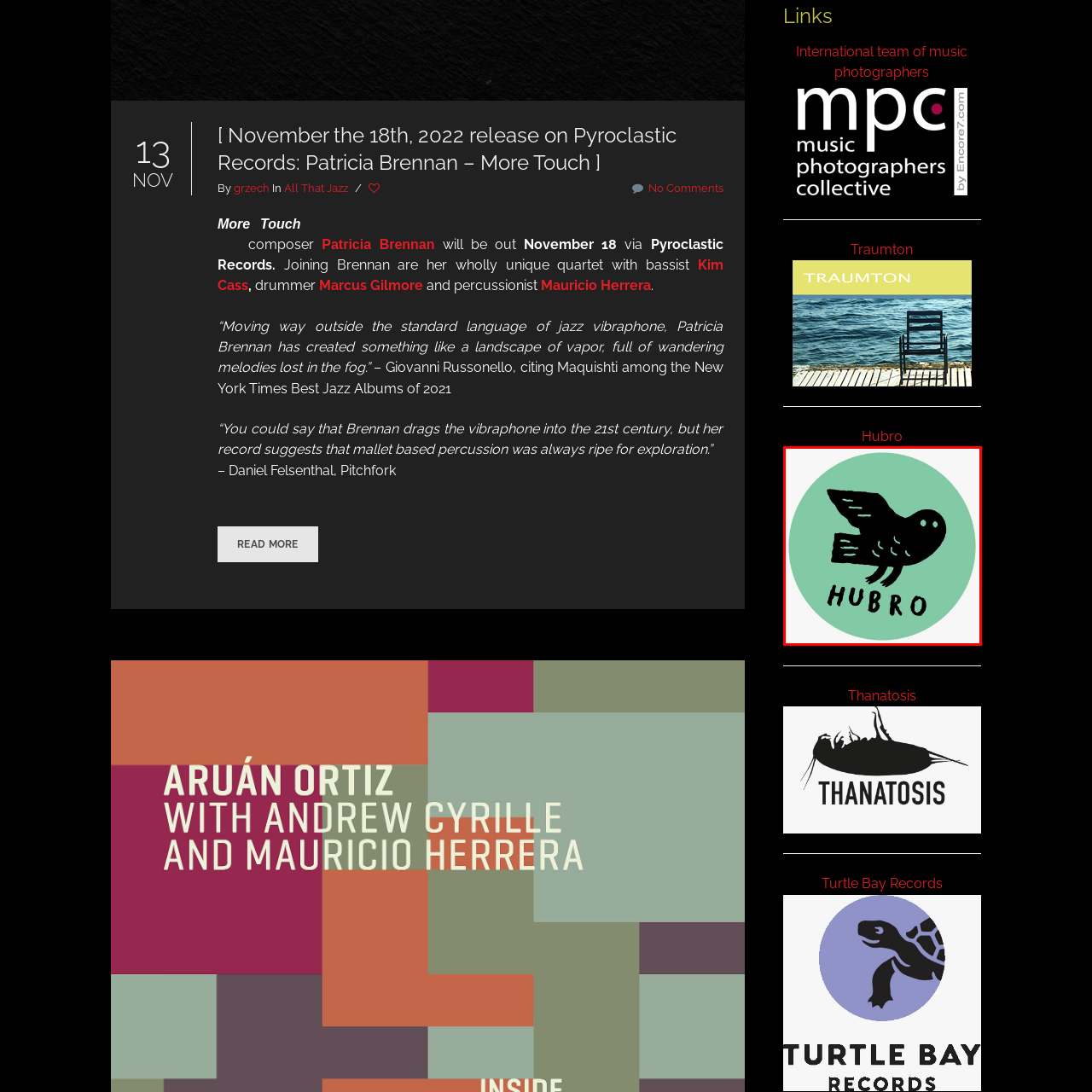Look at the image inside the red boundary and respond to the question with a single word or phrase: What is the reputation of Hubro in the music scene?

Releasing eclectic and forward-thinking music